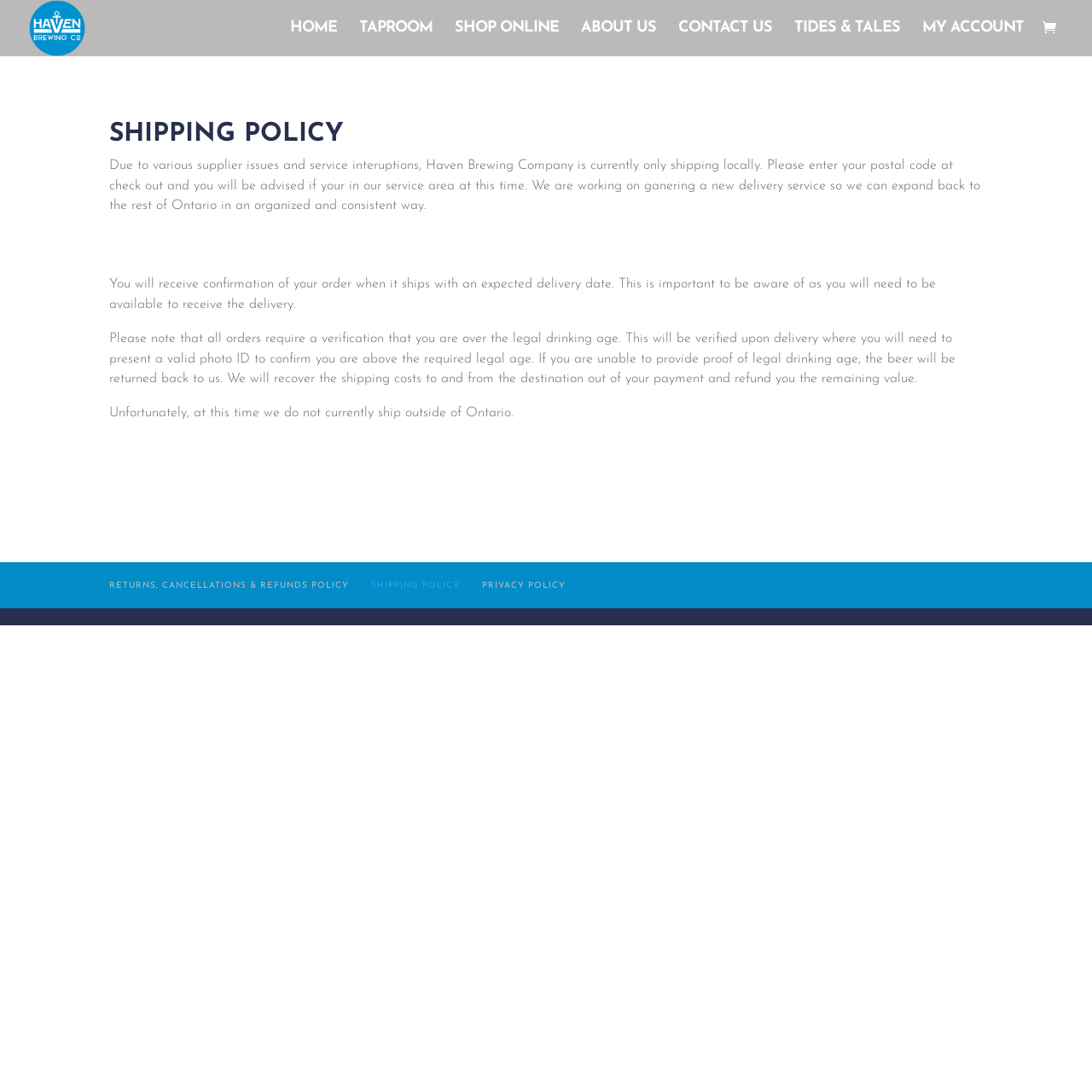Specify the bounding box coordinates of the area to click in order to execute this command: 'Read more about April Observances and Milestones'. The coordinates should consist of four float numbers ranging from 0 to 1, and should be formatted as [left, top, right, bottom].

None